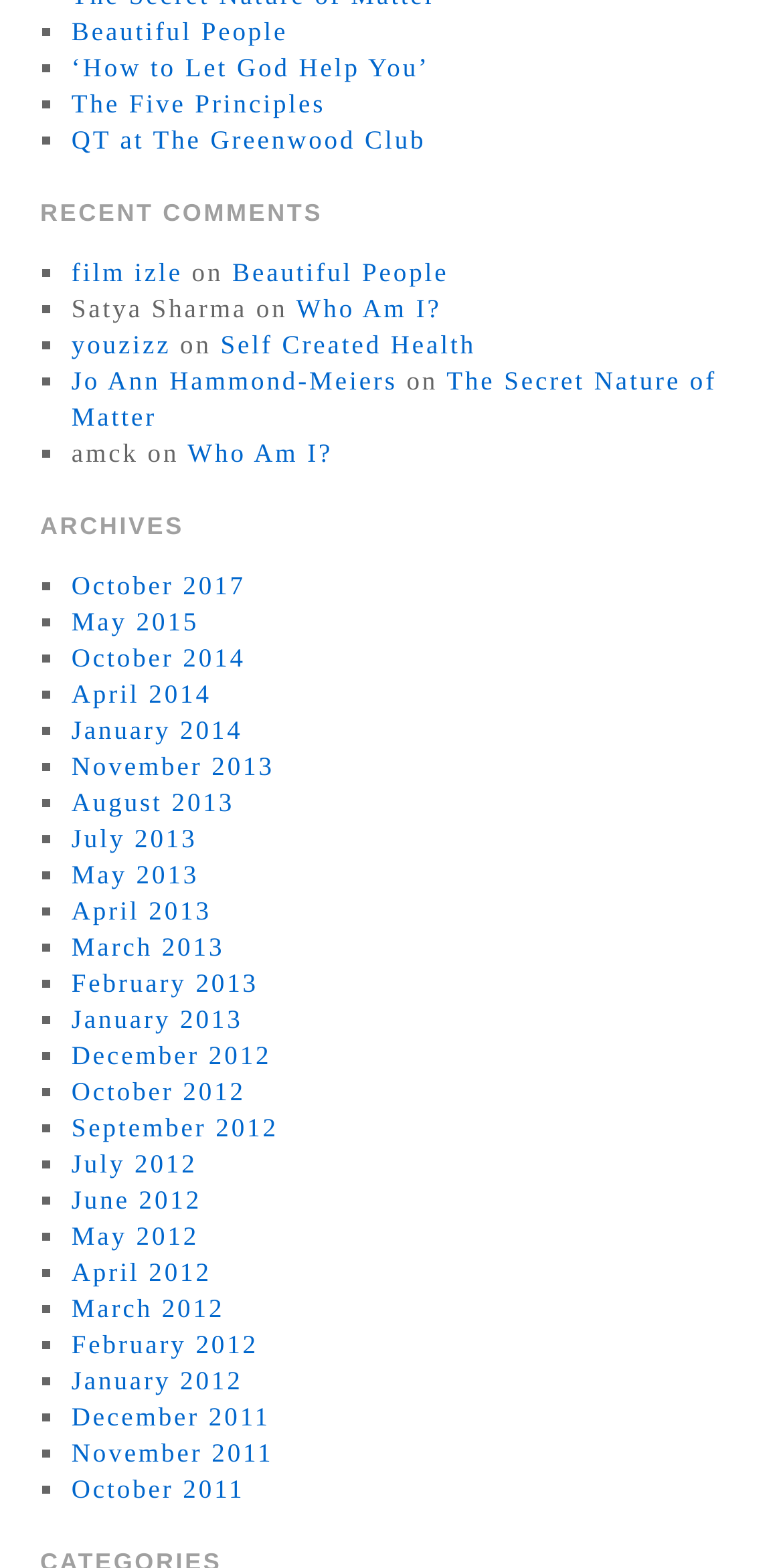Determine the bounding box coordinates of the region to click in order to accomplish the following instruction: "check 'QT at The Greenwood Club'". Provide the coordinates as four float numbers between 0 and 1, specifically [left, top, right, bottom].

[0.091, 0.079, 0.544, 0.099]